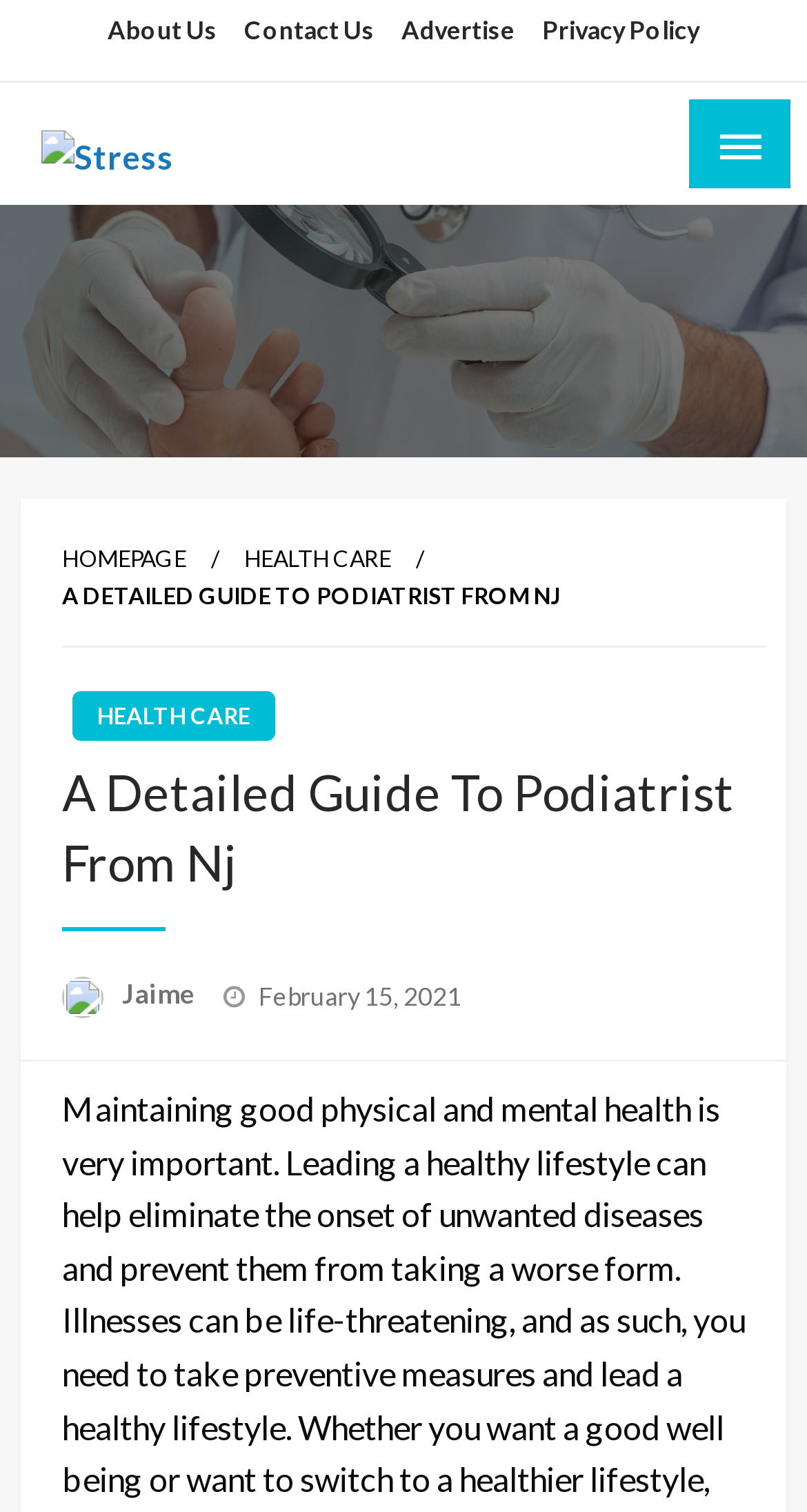Specify the bounding box coordinates (top-left x, top-left y, bottom-right x, bottom-right y) of the UI element in the screenshot that matches this description: About Us

[0.121, 0.002, 0.282, 0.039]